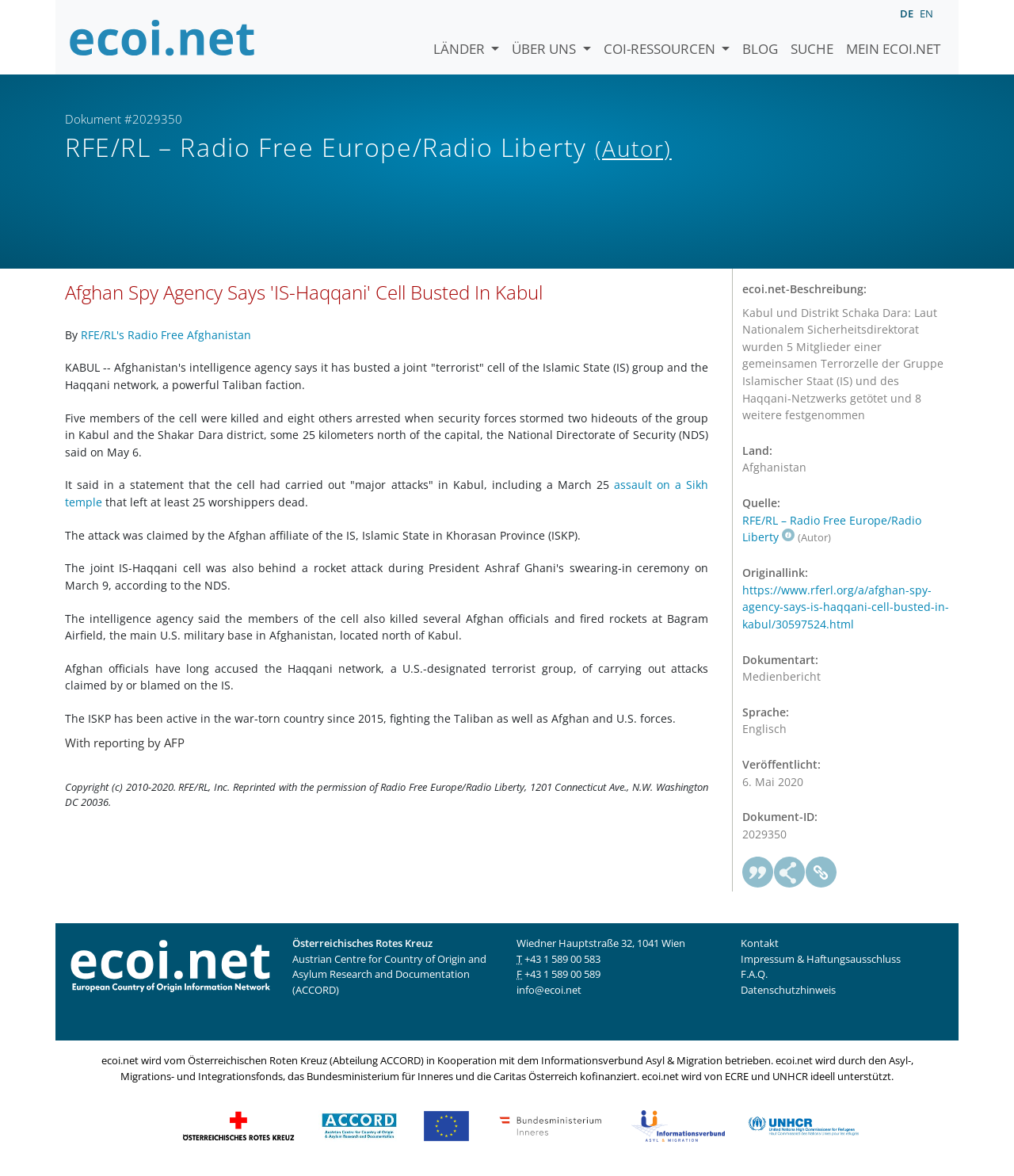Respond to the question below with a concise word or phrase:
What is the date of publication of the document?

6. Mai 2020